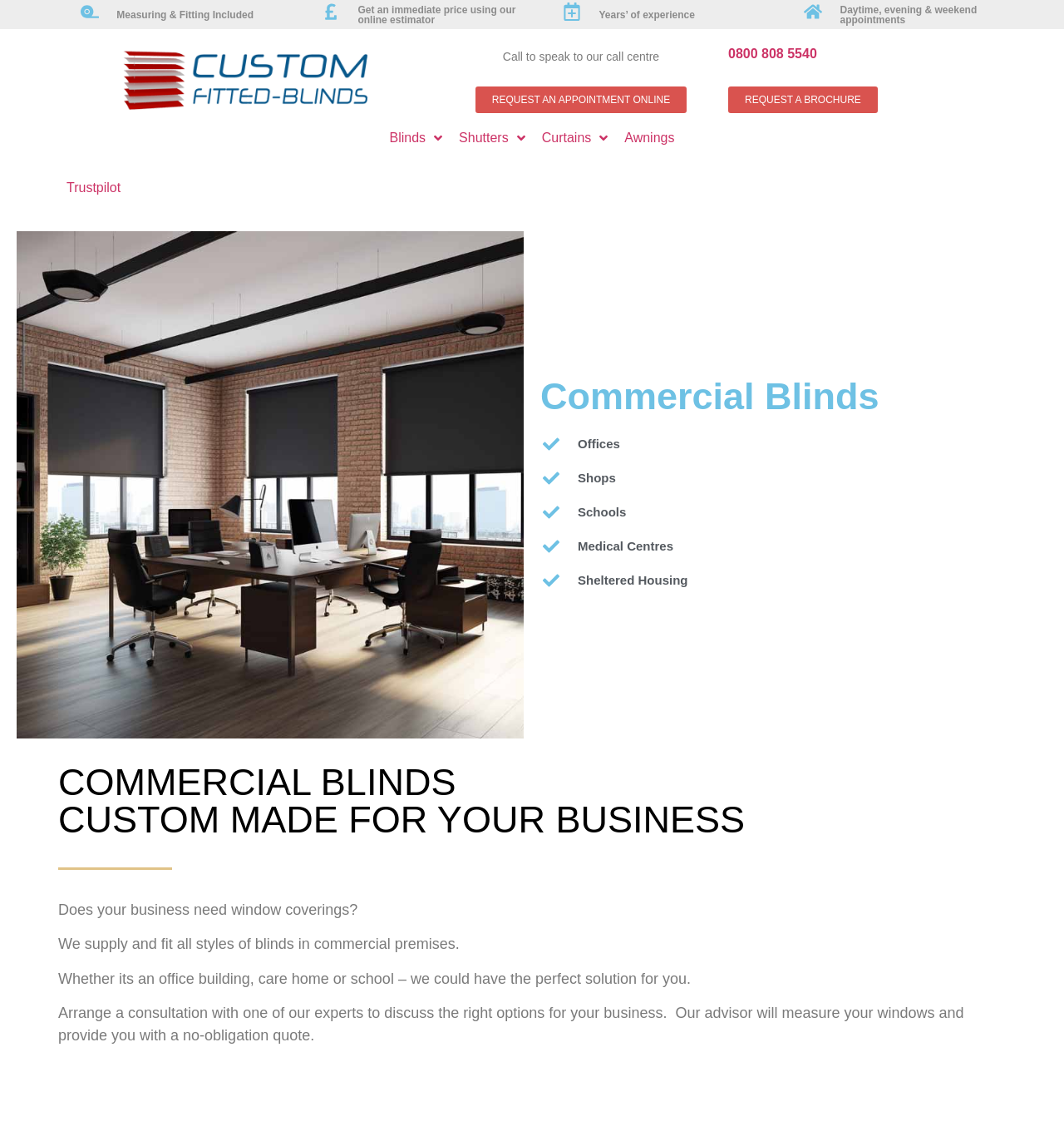With reference to the screenshot, provide a detailed response to the question below:
What is the main topic of the webpage?

The main topic of the webpage can be inferred from the headings and content of the webpage, which primarily focuses on commercial blinds, their styles, functionality, and services related to them.